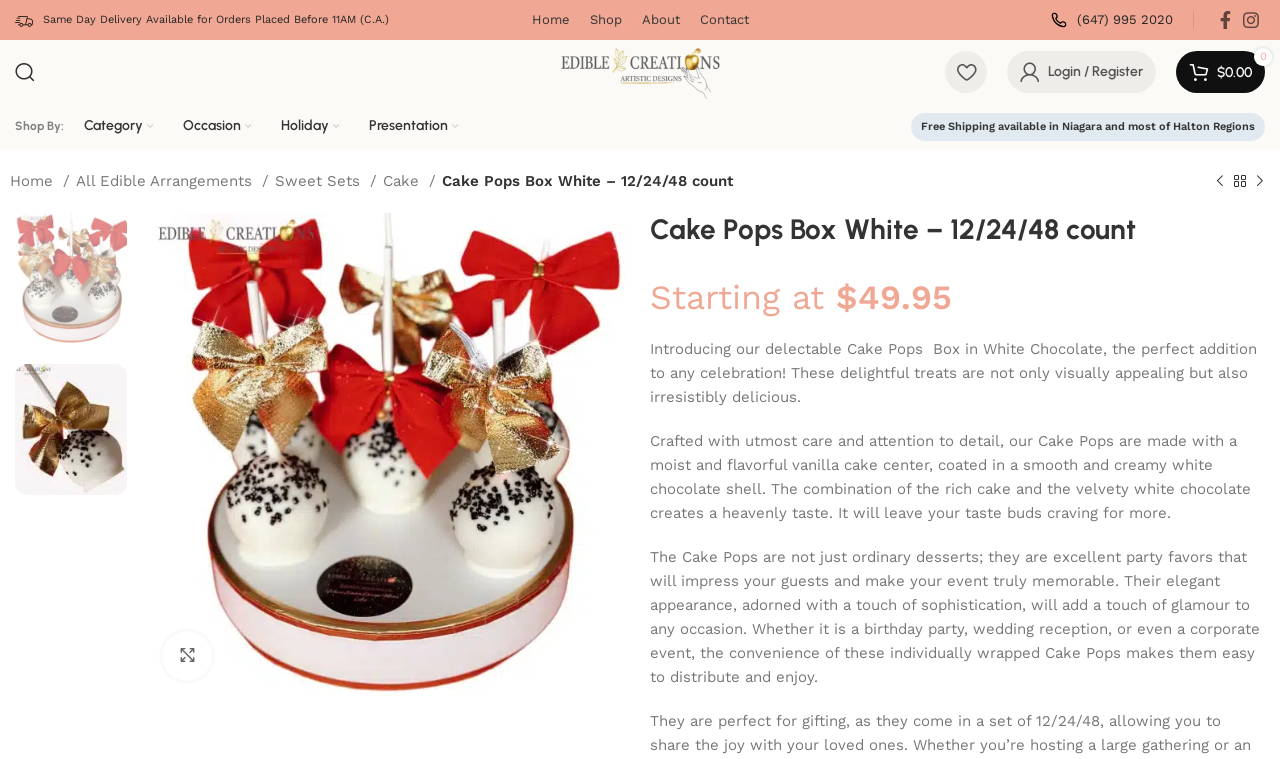Locate the bounding box coordinates of the element you need to click to accomplish the task described by this instruction: "Enlarge the product image".

[0.127, 0.831, 0.166, 0.897]